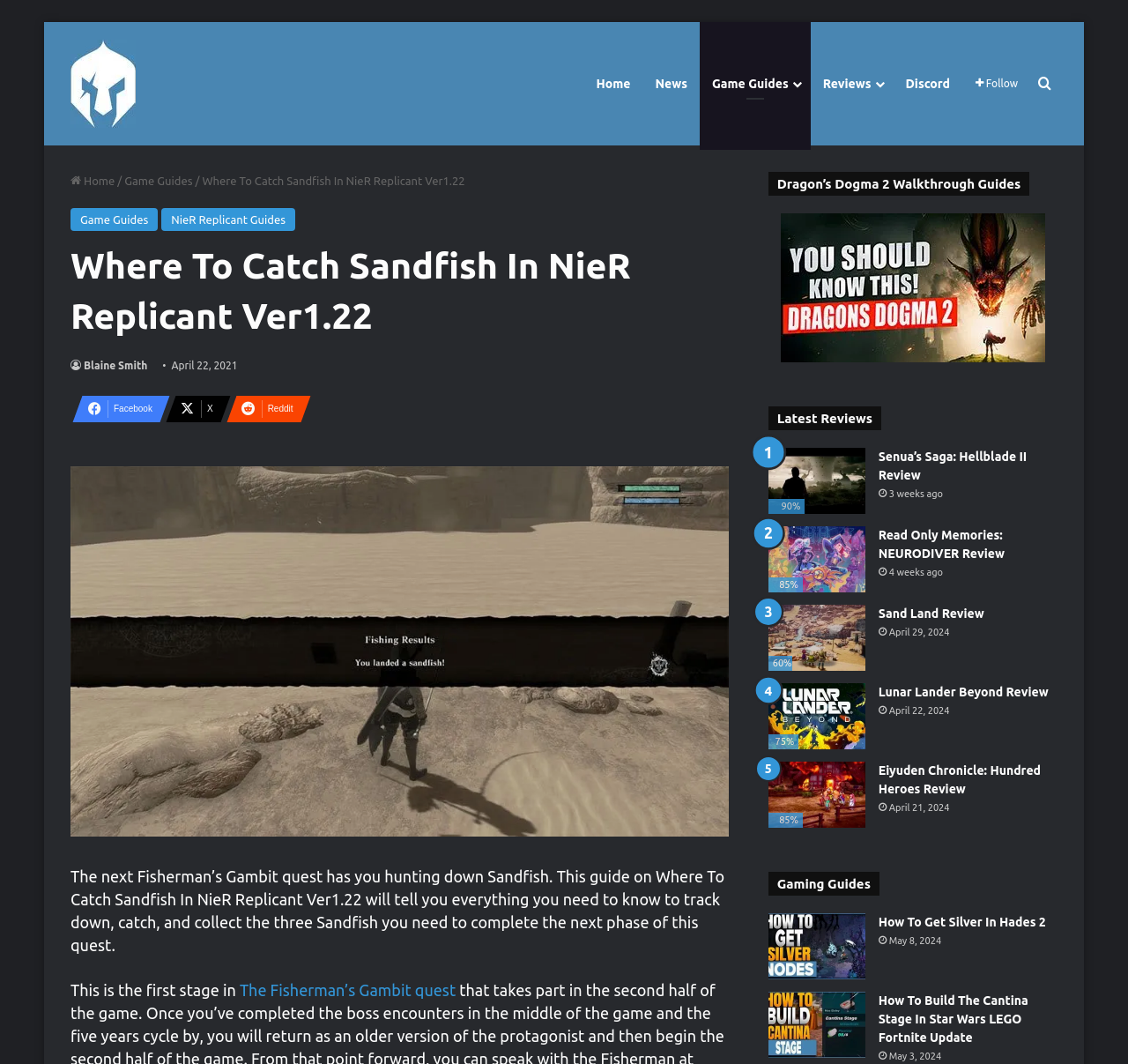Locate and generate the text content of the webpage's heading.

Where To Catch Sandfish In NieR Replicant Ver1.22